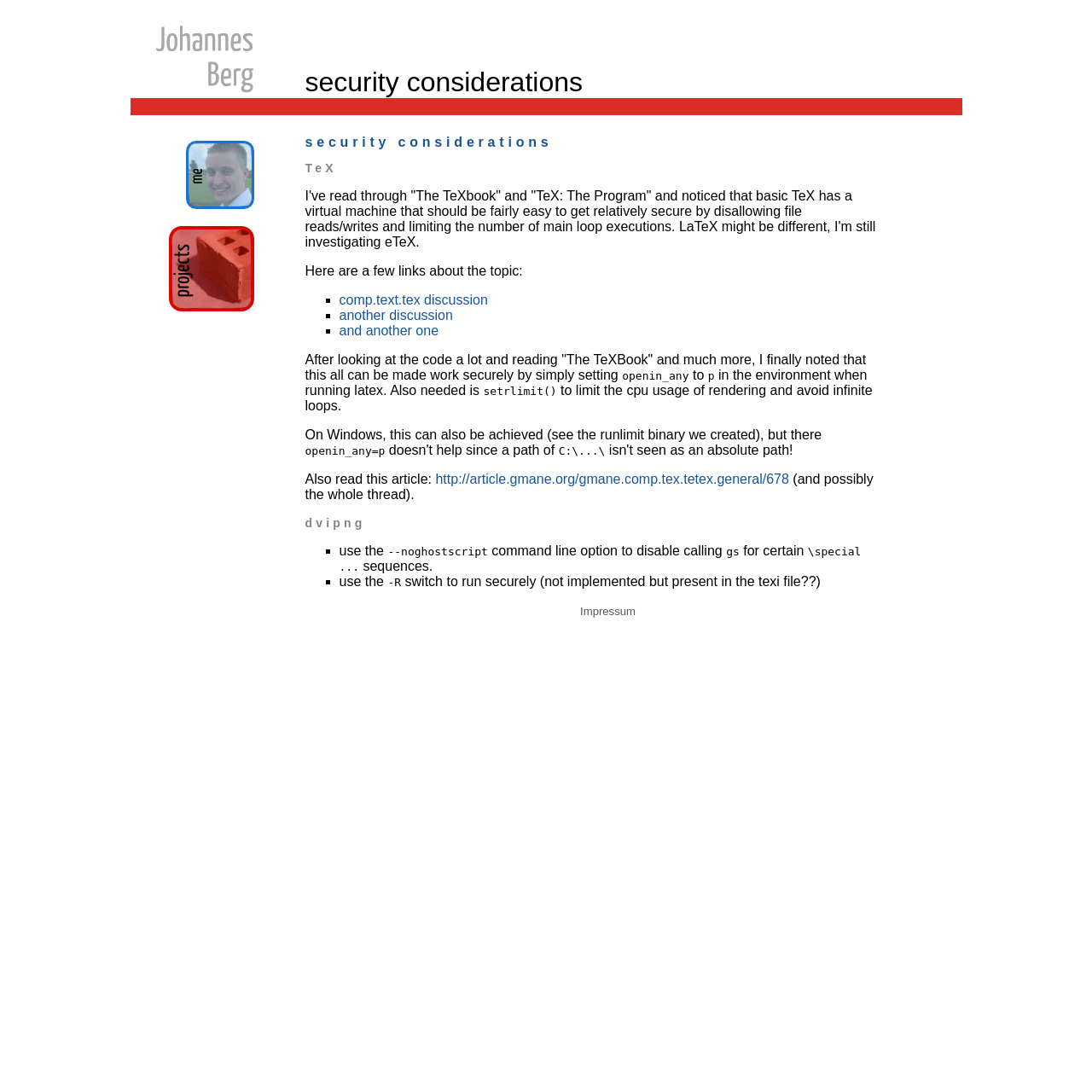Please provide the bounding box coordinate of the region that matches the element description: Impressum. Coordinates should be in the format (top-left x, top-left y, bottom-right x, bottom-right y) and all values should be between 0 and 1.

[0.531, 0.554, 0.582, 0.566]